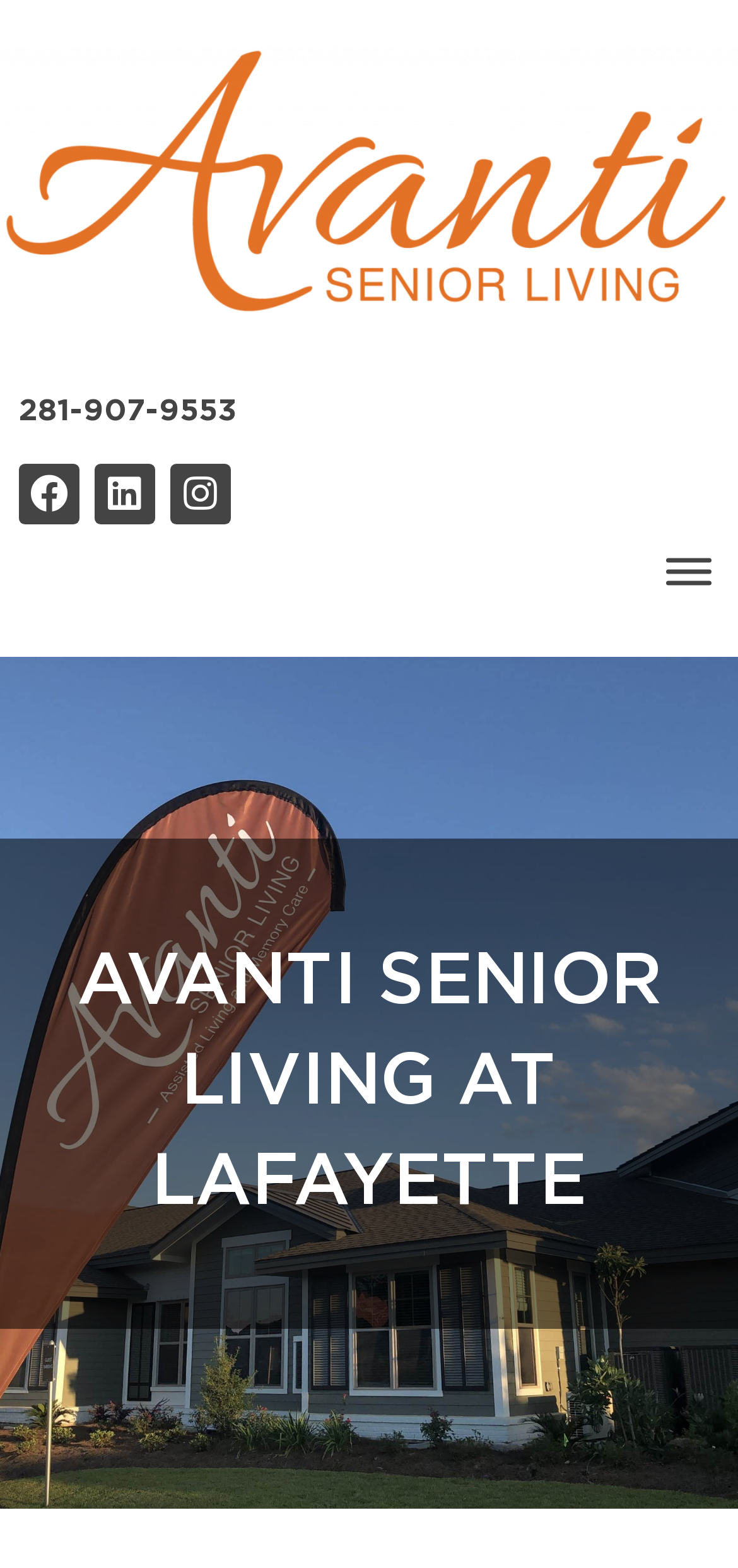Answer the question with a brief word or phrase:
Is there a button on the page?

Yes